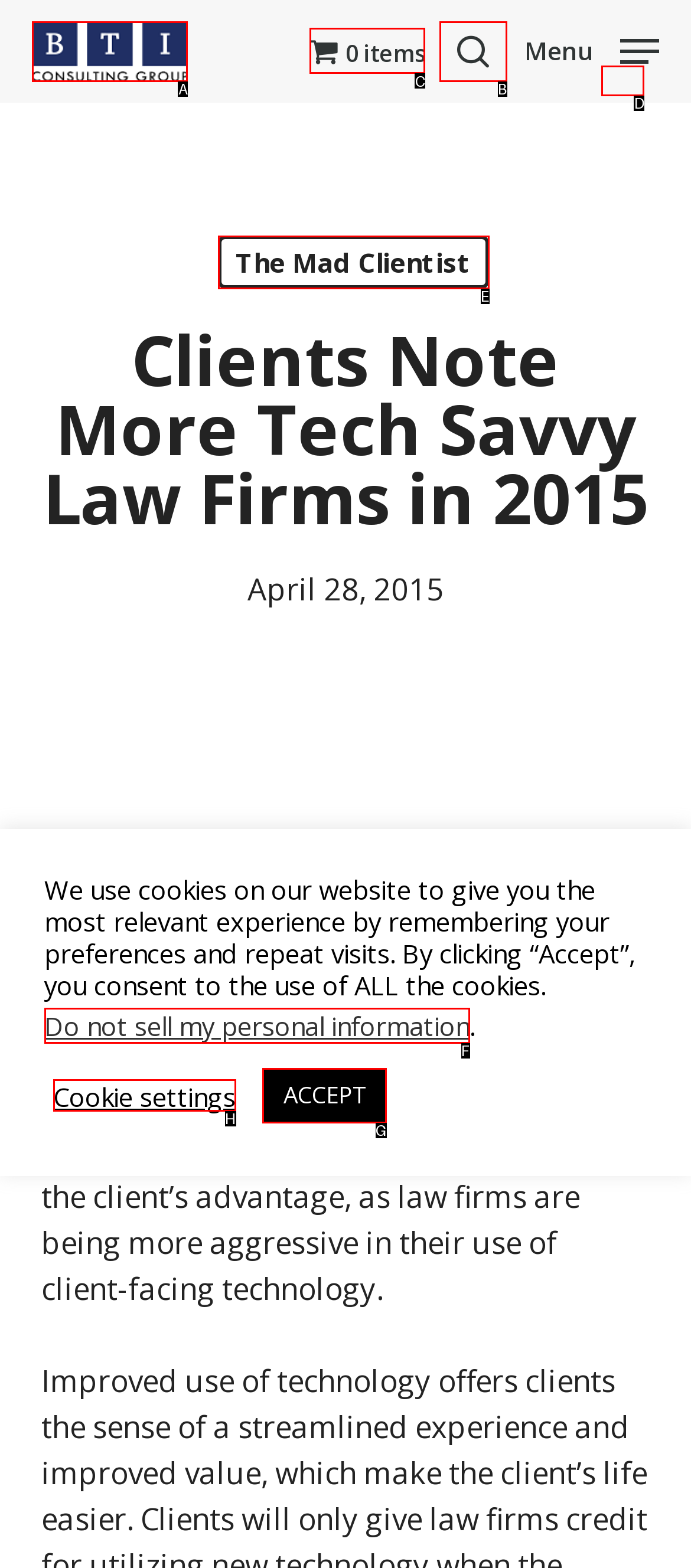Based on the choices marked in the screenshot, which letter represents the correct UI element to perform the task: view cart?

C